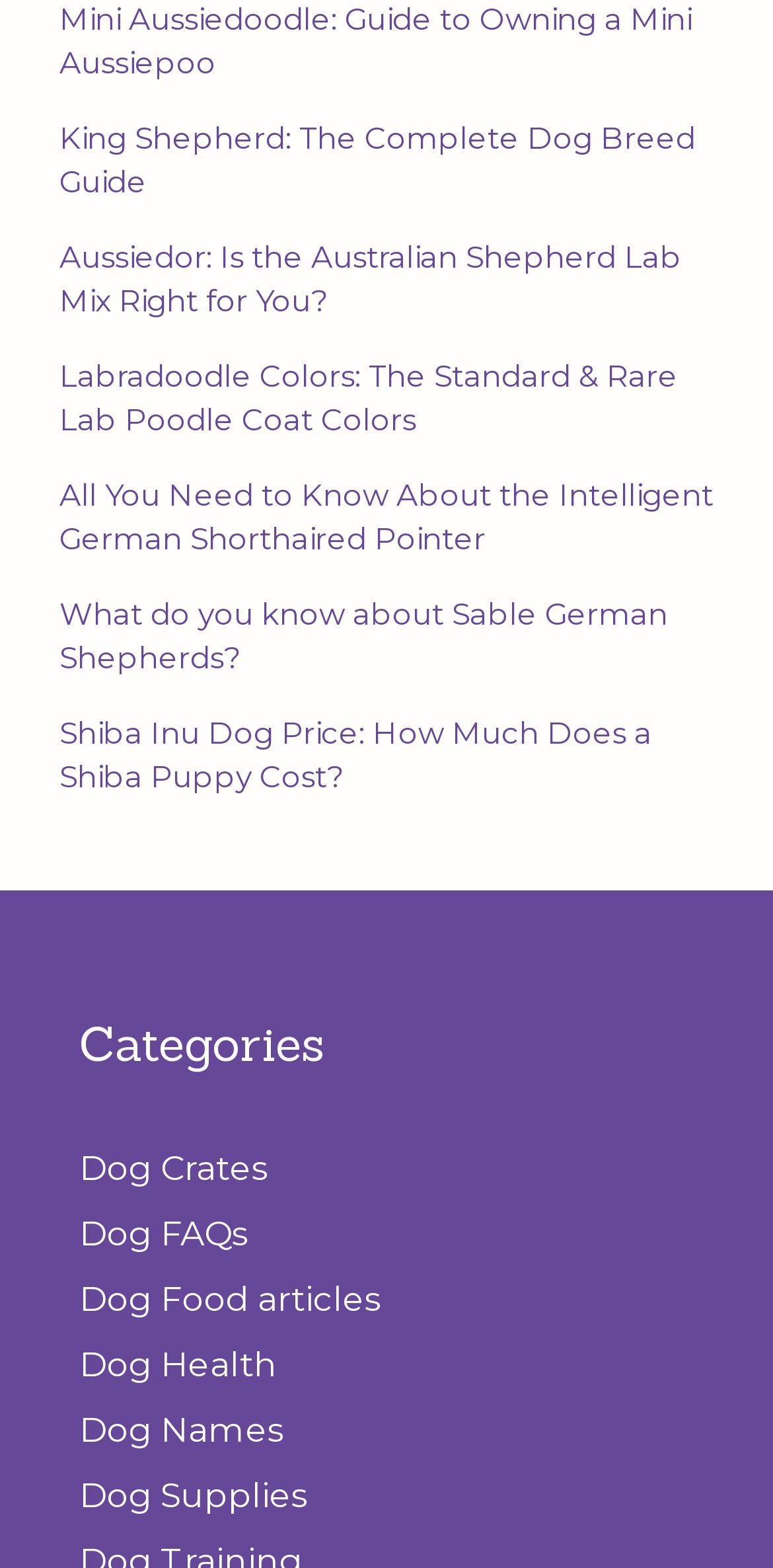Please determine the bounding box coordinates of the element to click on in order to accomplish the following task: "Explore dog crates". Ensure the coordinates are four float numbers ranging from 0 to 1, i.e., [left, top, right, bottom].

[0.103, 0.732, 0.349, 0.757]